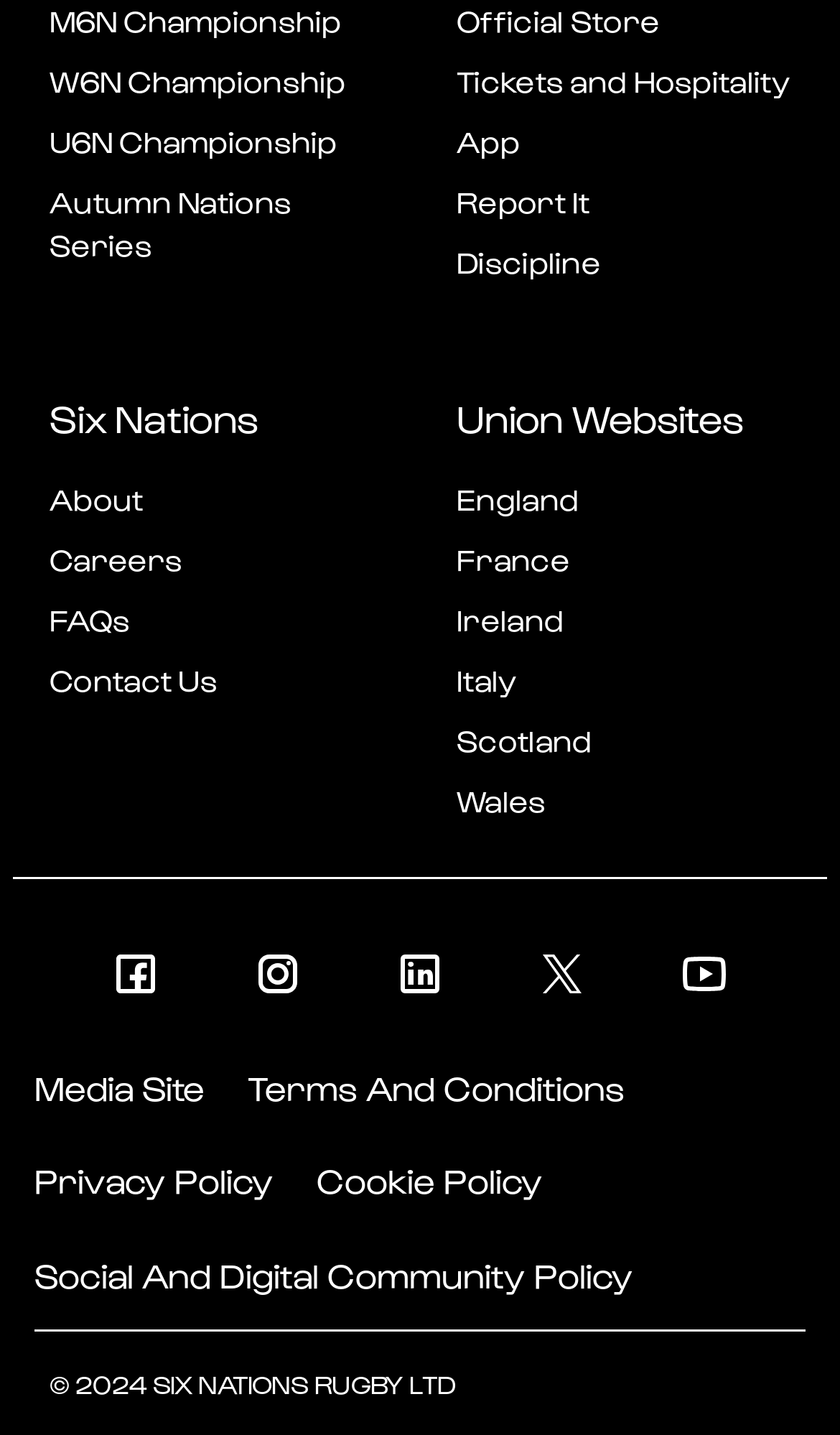Given the description "http://www.gabrielzucker.com/nrft.html", provide the bounding box coordinates of the corresponding UI element.

None